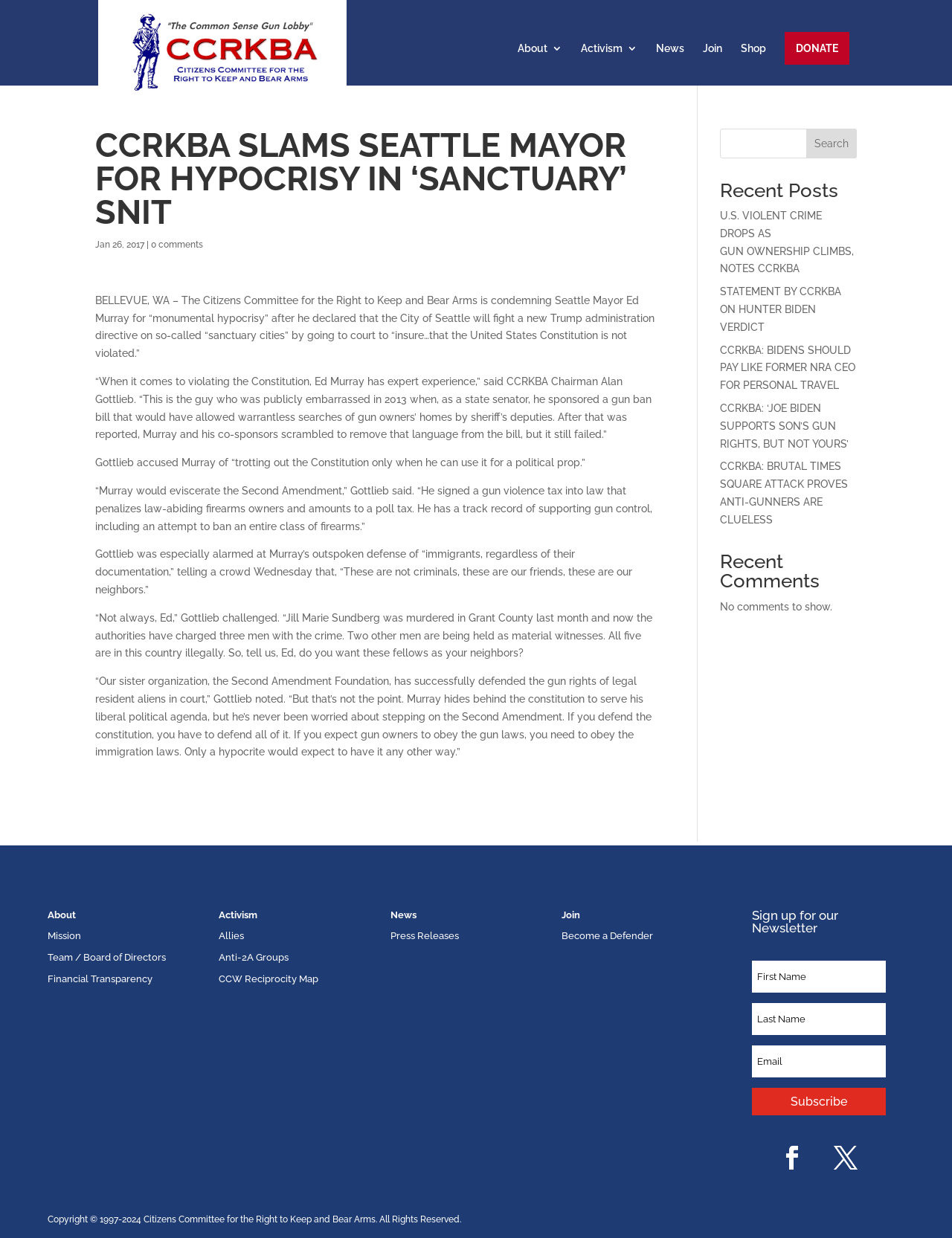Determine the bounding box coordinates for the area you should click to complete the following instruction: "Click the 'About' link".

[0.544, 0.035, 0.591, 0.069]